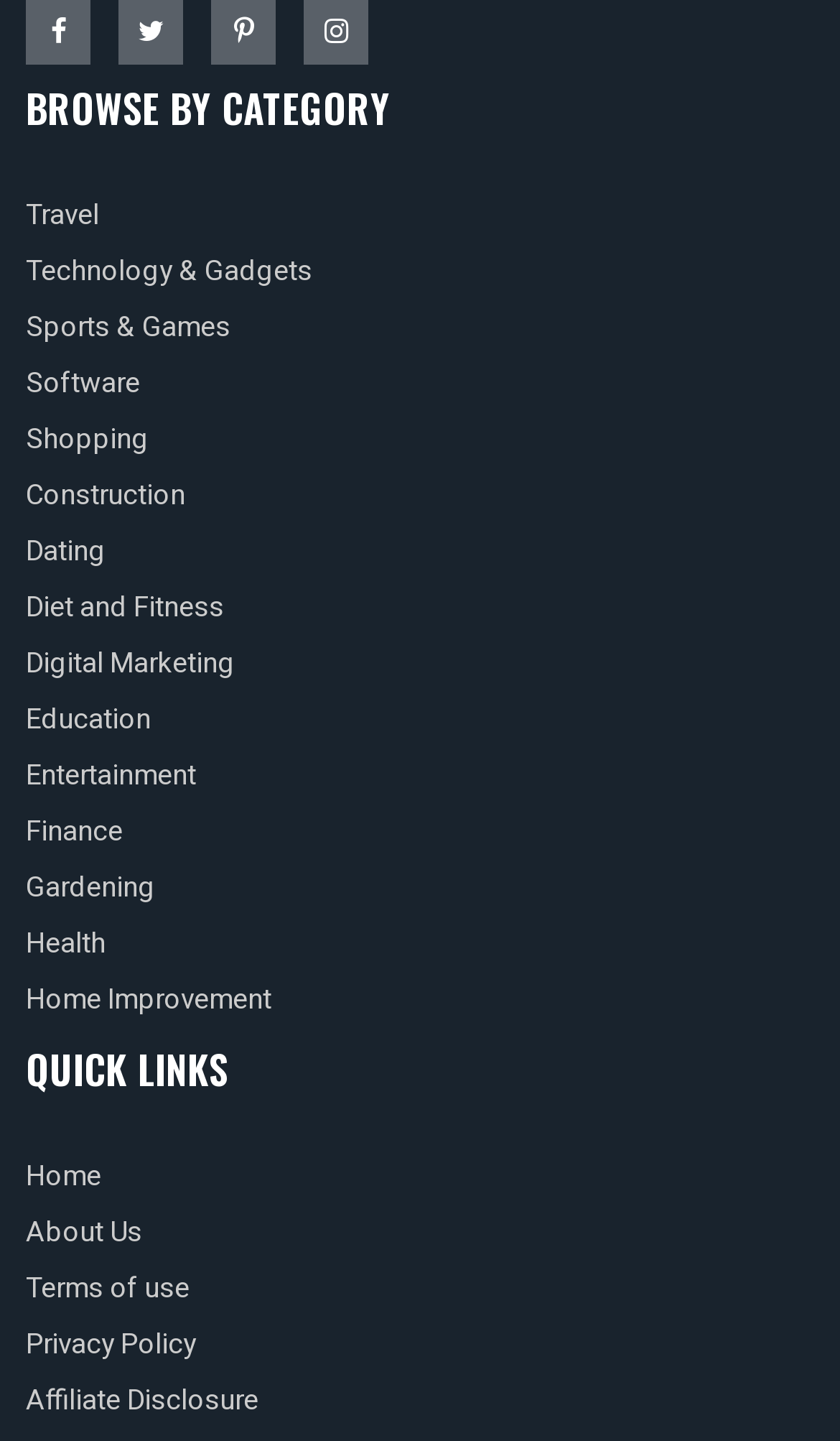Identify the bounding box coordinates of the area that should be clicked in order to complete the given instruction: "Click on Travel". The bounding box coordinates should be four float numbers between 0 and 1, i.e., [left, top, right, bottom].

[0.031, 0.135, 0.118, 0.163]